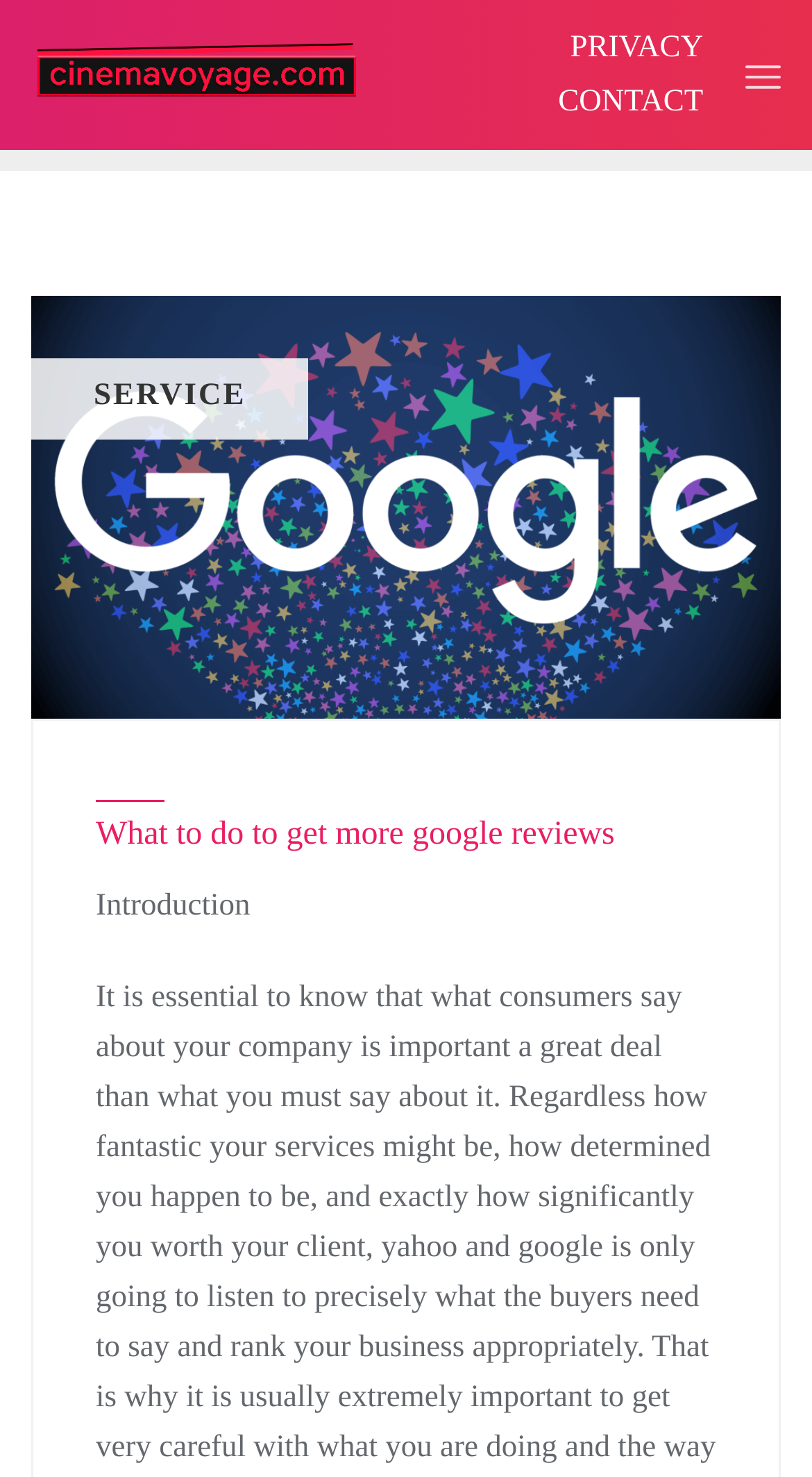Please provide a brief answer to the question using only one word or phrase: 
What is the name of the website?

cinemavoyage